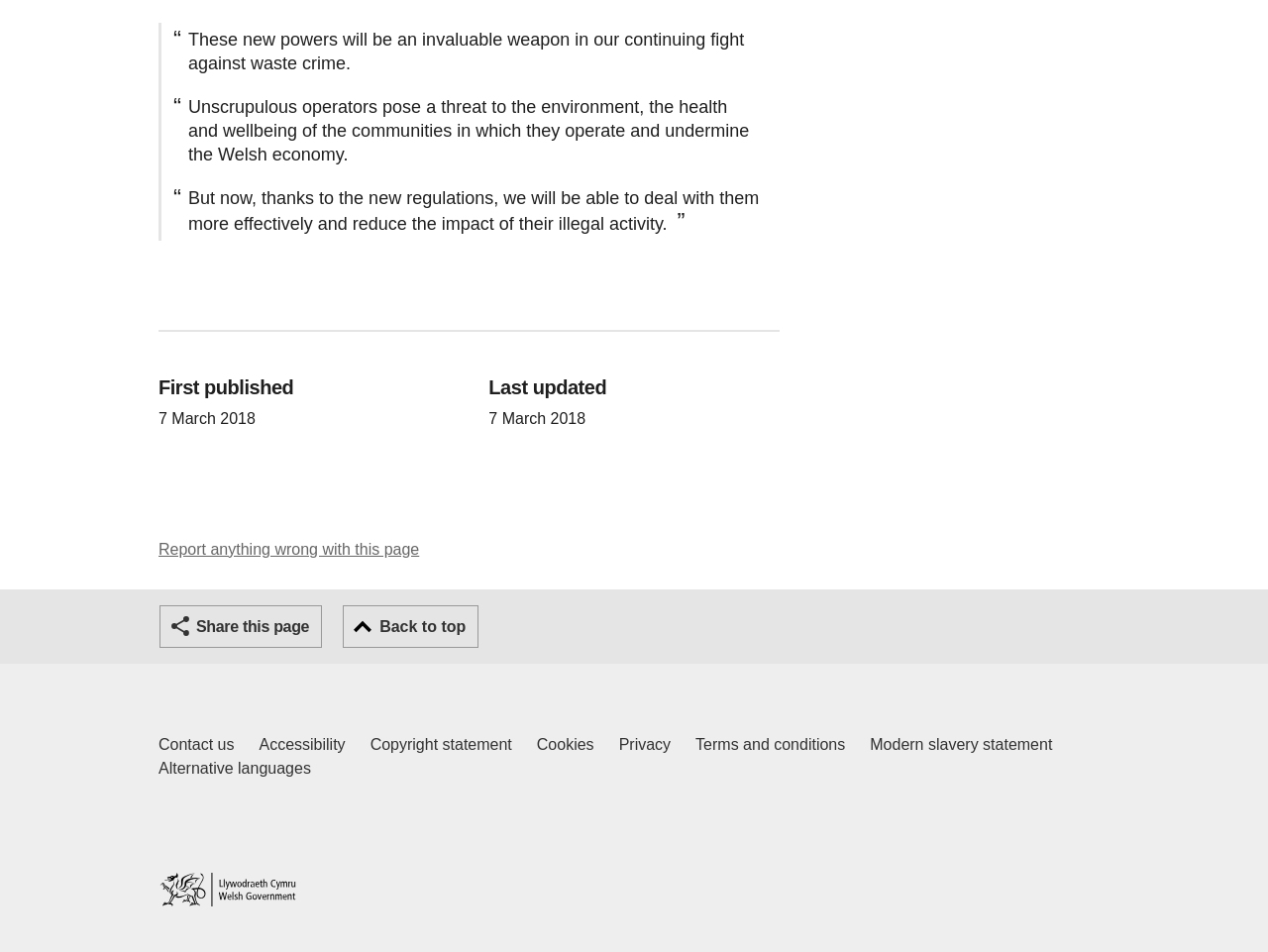What is the date of first publication?
Kindly offer a comprehensive and detailed response to the question.

The answer can be found in the section with the heading 'First published' which is located at the top of the webpage, below the blockquote element. The date '7 March 2018' is mentioned as the first publication date.